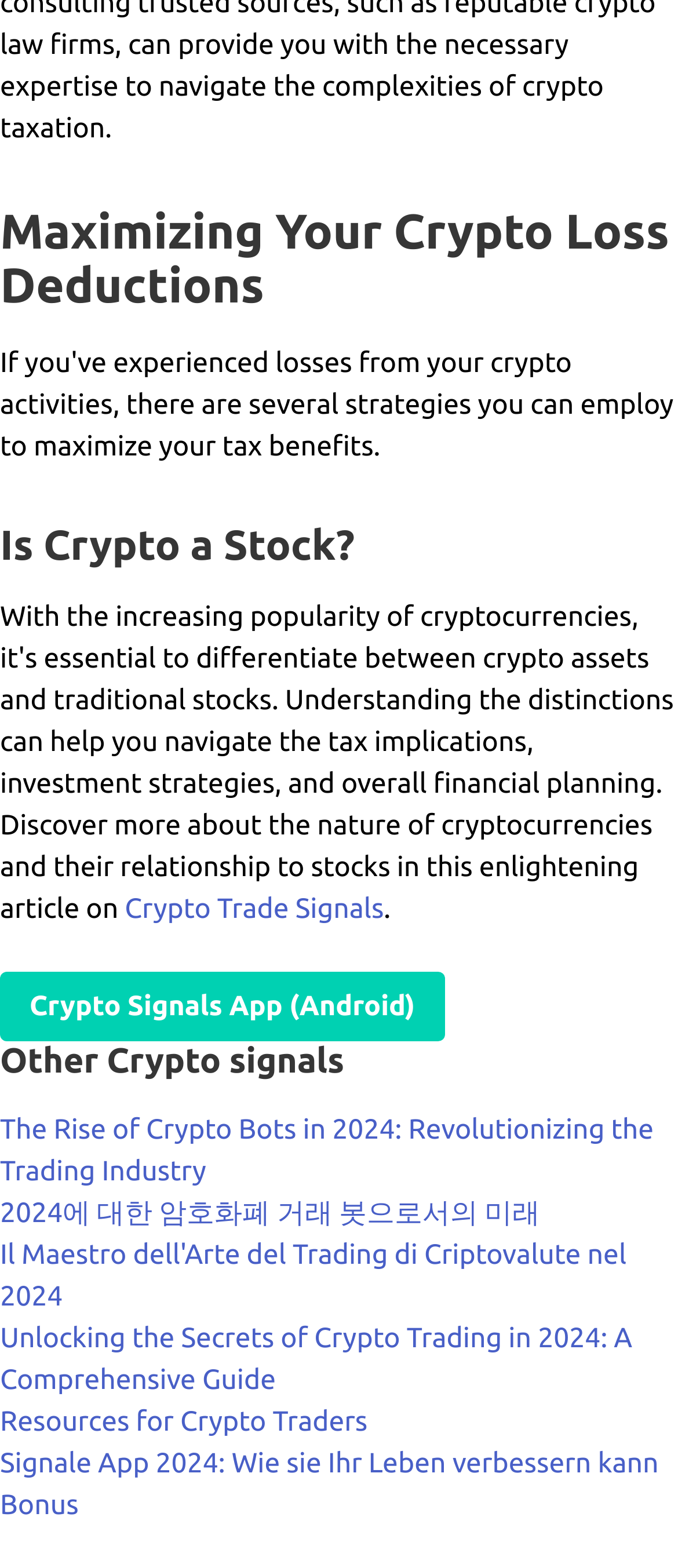What is the topic of the first heading?
Please provide a single word or phrase as your answer based on the image.

Crypto Loss Deductions